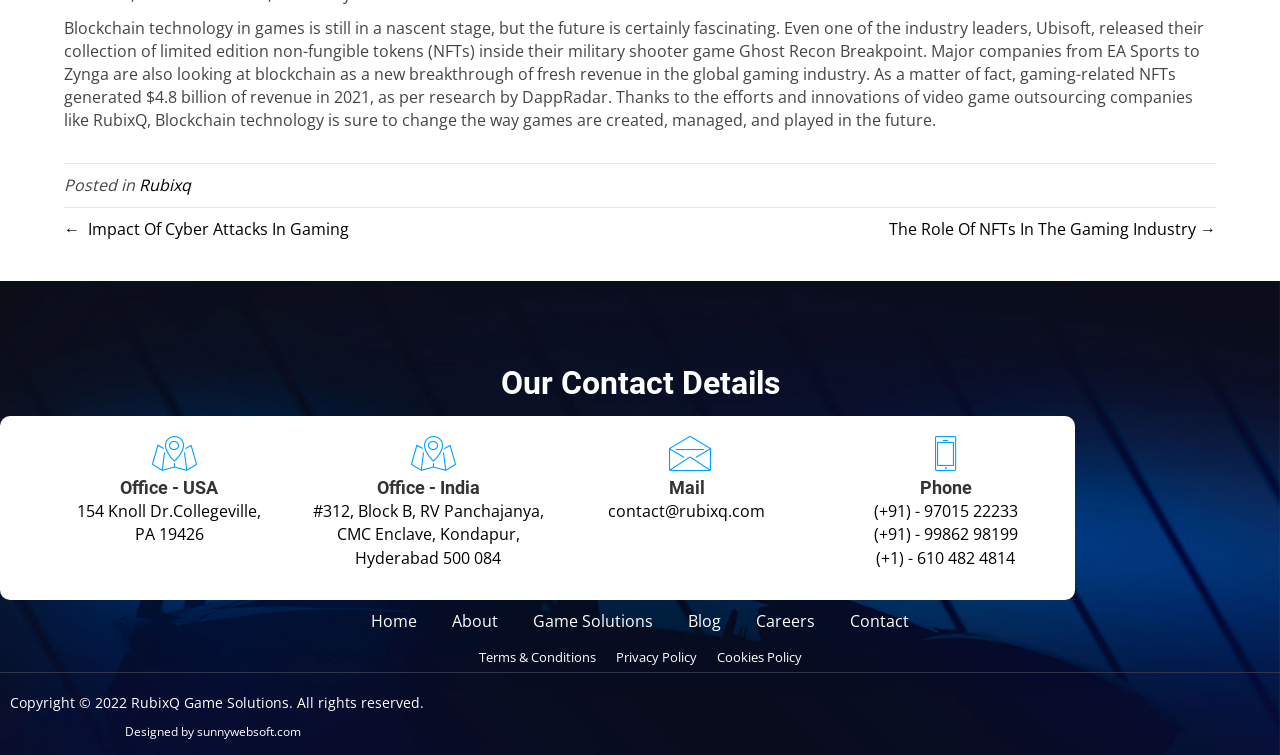Give a one-word or short phrase answer to the question: 
What is the company name mentioned in the article?

RubixQ